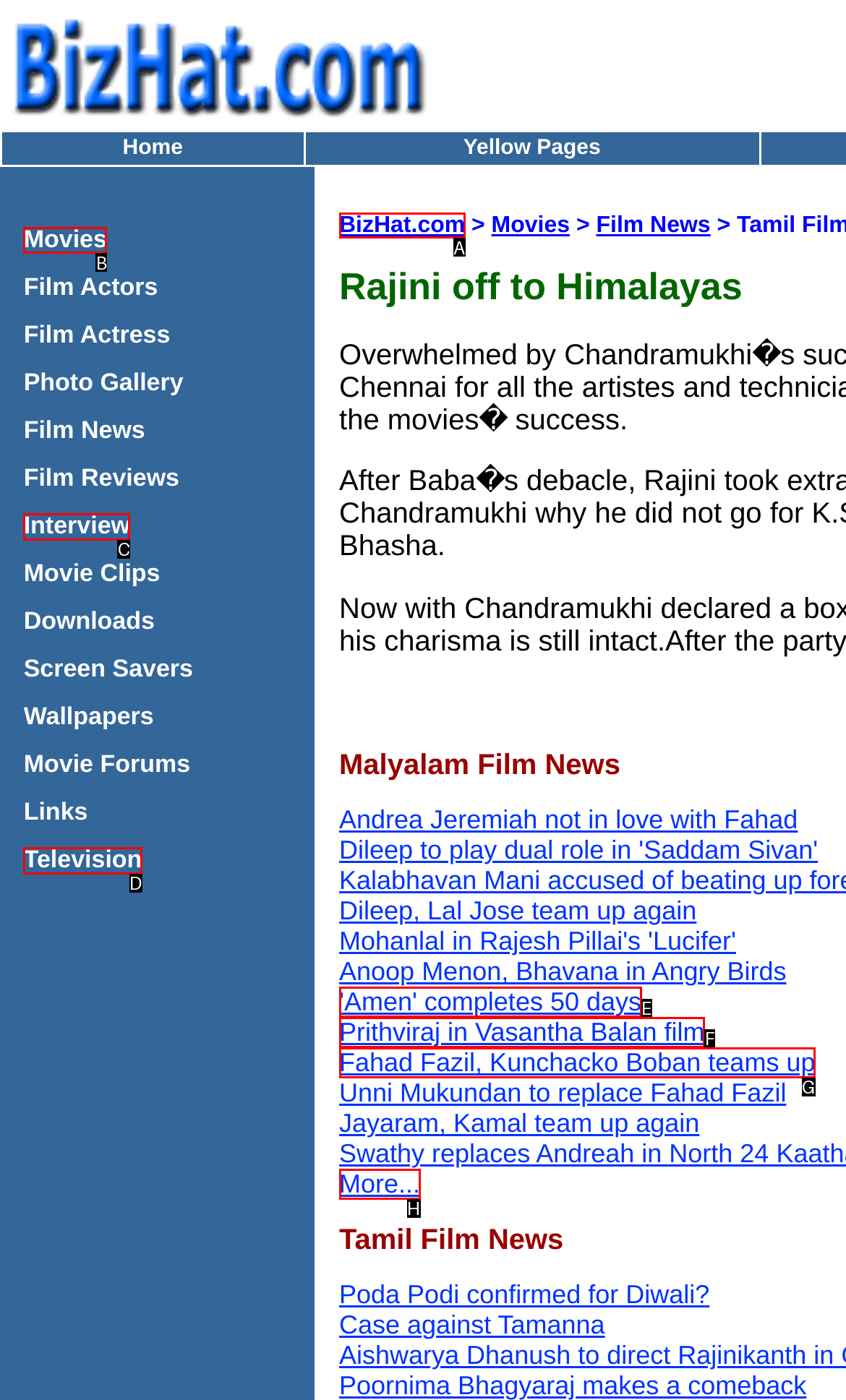Determine which HTML element corresponds to the description: Interview. Provide the letter of the correct option.

C